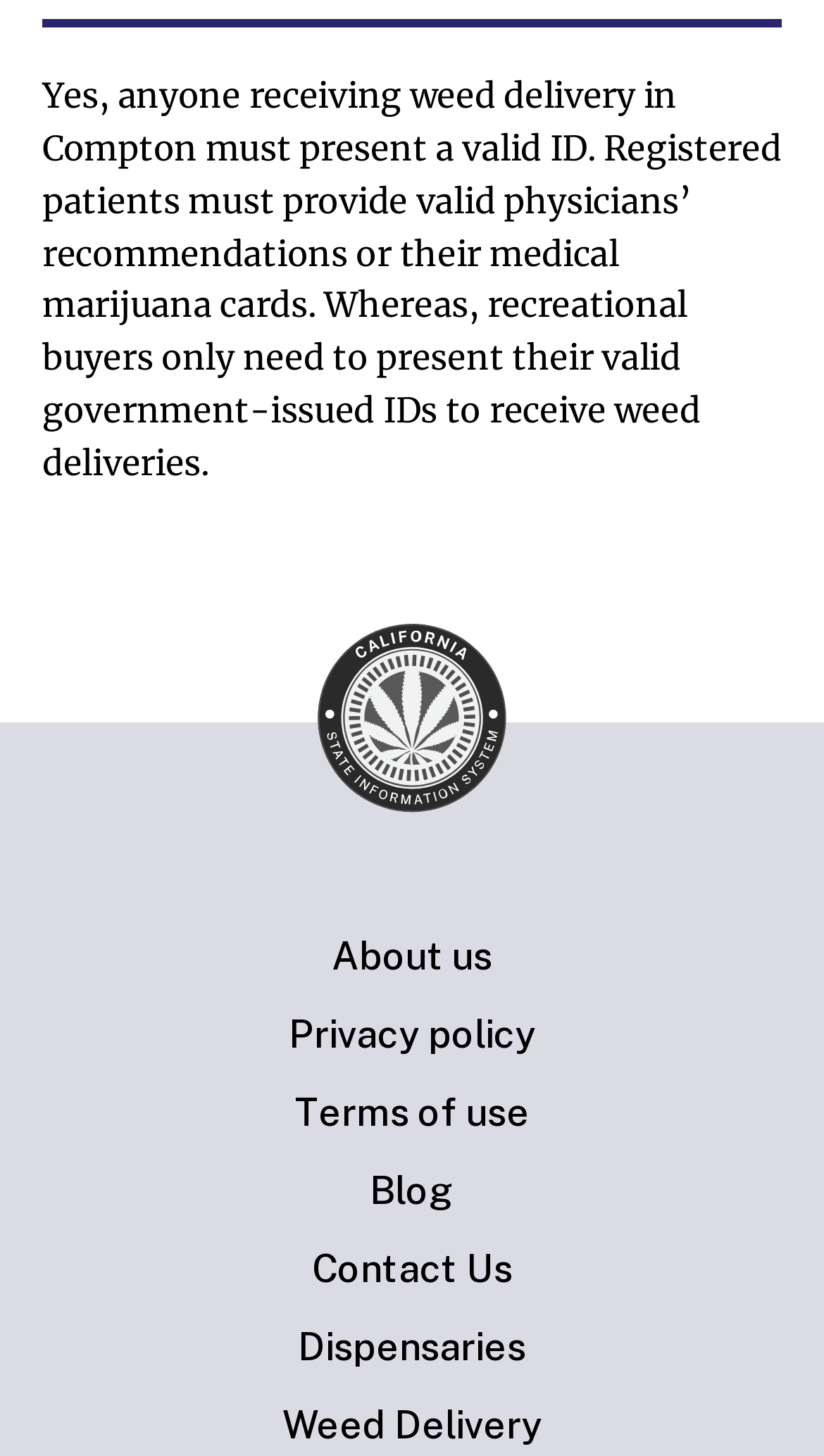Determine the bounding box of the UI element mentioned here: "Terms of use". The coordinates must be in the format [left, top, right, bottom] with values ranging from 0 to 1.

[0.041, 0.168, 0.959, 0.198]